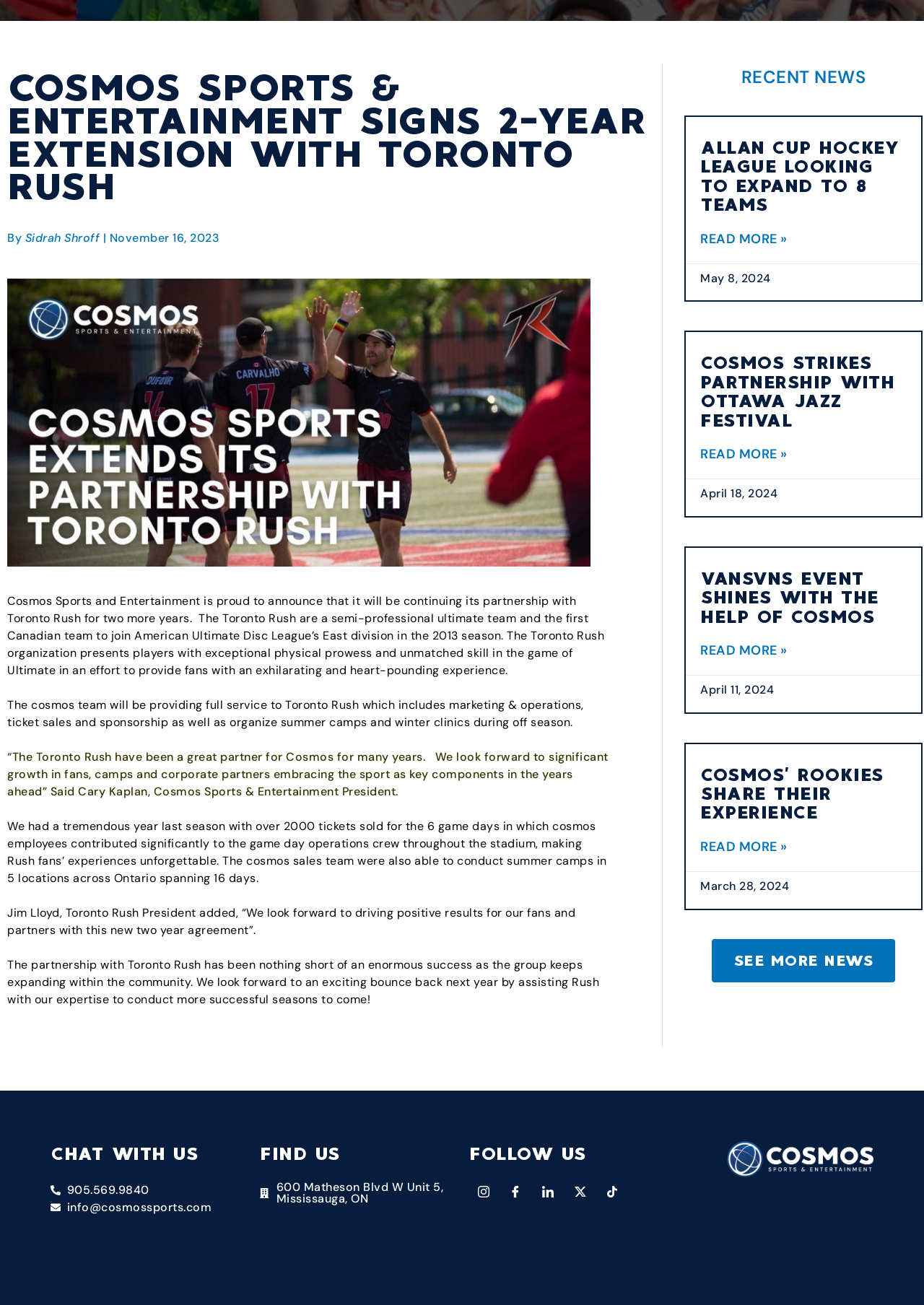Find the bounding box of the UI element described as: "Iconic One". The bounding box coordinates should be given as four float values between 0 and 1, i.e., [left, top, right, bottom].

None